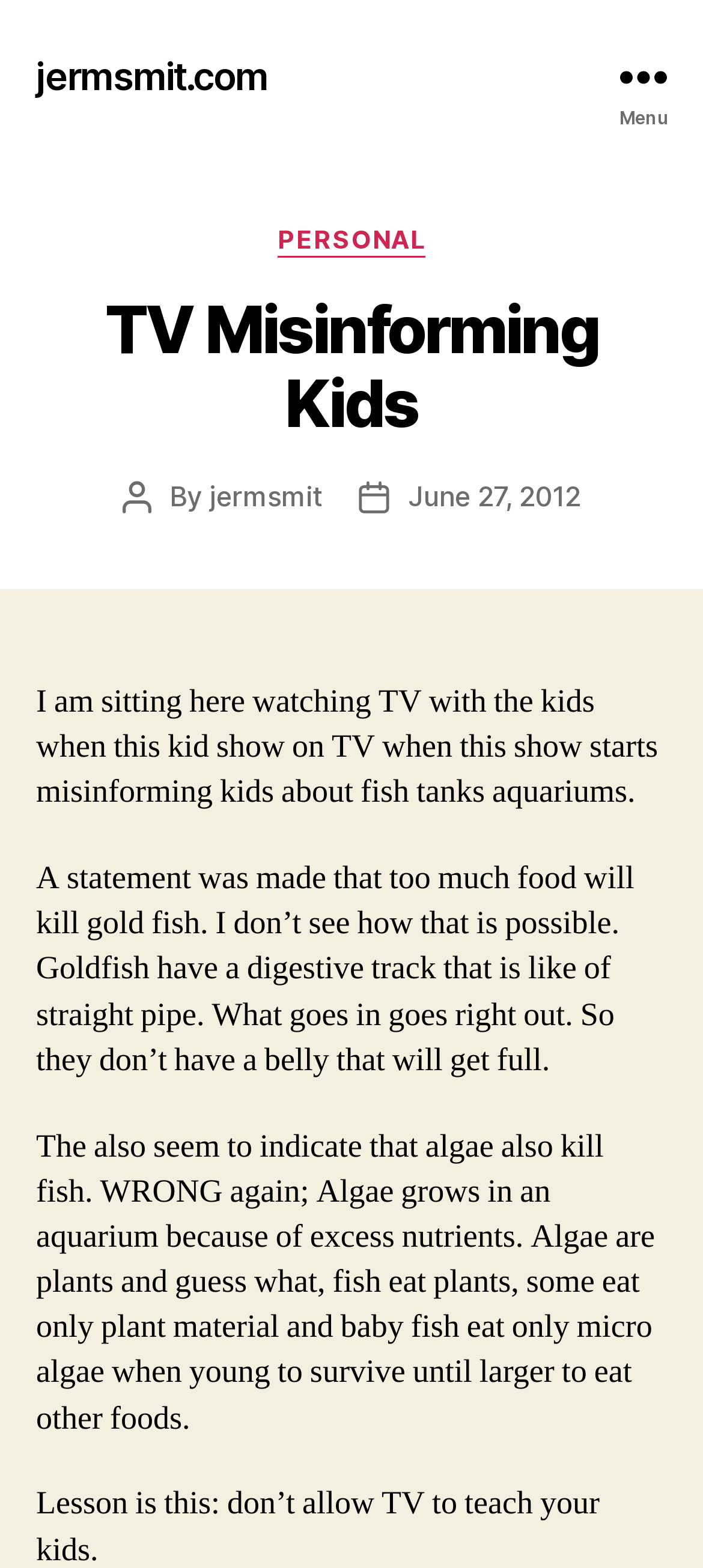Generate a comprehensive description of the webpage content.

The webpage is about the topic "TV Misinforming Kids" and appears to be a blog post. At the top left, there is a link to the website "jermsmit.com". On the top right, there is a button labeled "Menu" which is not expanded. 

Below the menu button, there is a header section that contains several elements. A heading with the title "TV Misinforming Kids" is prominently displayed. To the left of the title, there are links to categories, including "PERSONAL". Below the title, there is a section with information about the post author, "jermsmit", and the post date, "June 27, 2012".

The main content of the webpage is a series of paragraphs that discuss the misinformation presented on a kids' TV show about fish tanks and aquariums. The text explains that the show incorrectly states that overfeeding goldfish can kill them, and also mistakenly claims that algae can kill fish. The author argues that goldfish have a digestive system that allows them to pass food through quickly, and that algae are actually a food source for some fish.